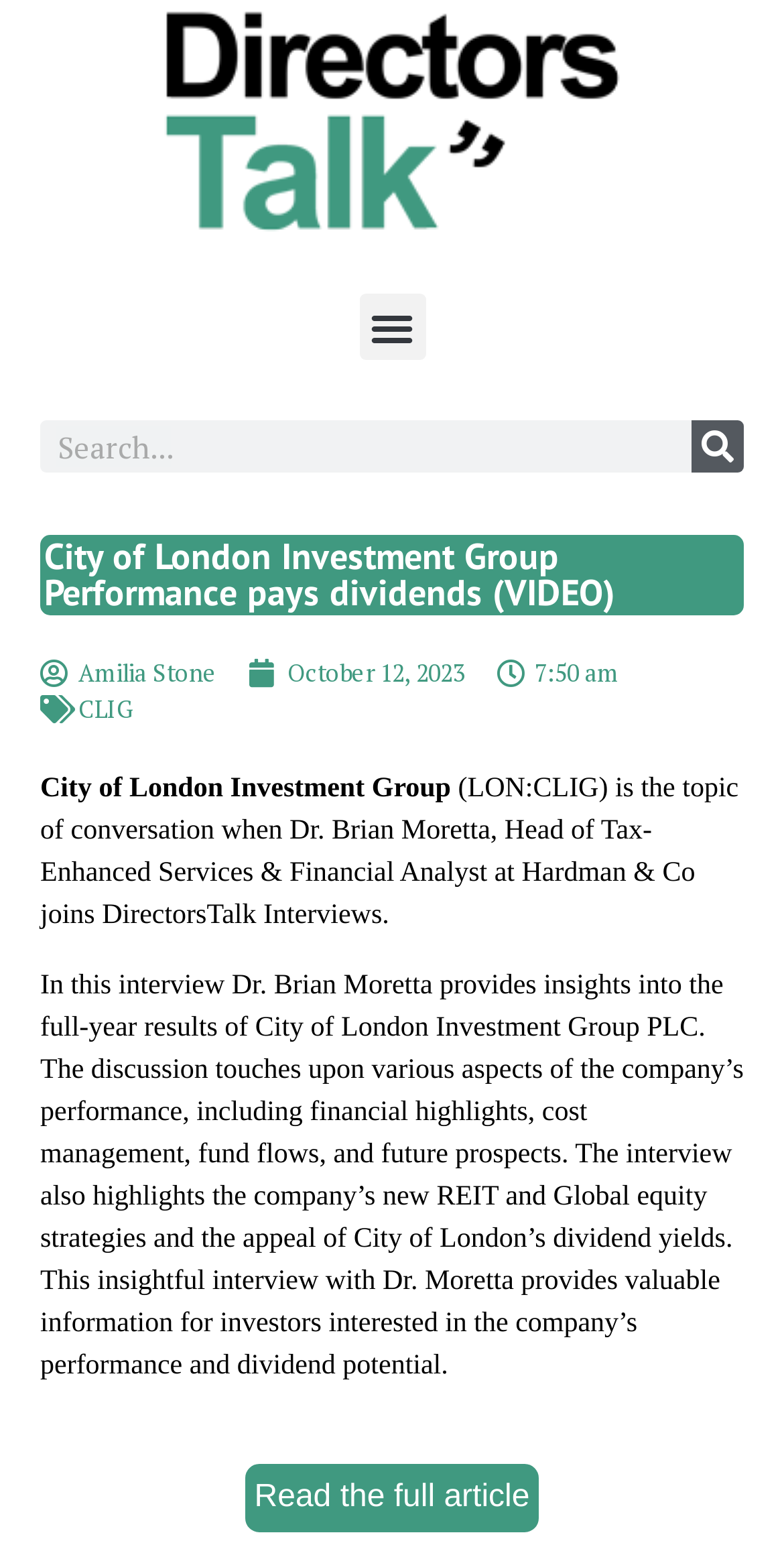Explain the webpage in detail.

The webpage is about an interview with Dr. Brian Moretta, Head of Tax-Enhanced Services & Financial Analyst at Hardman & Co, discussing the full-year results of City of London Investment Group PLC. 

At the top left of the page, there is a logo of DirectorsTalk, which is also a link. Next to it, there is a menu toggle button. On the right side of the top section, there is a search bar with a search button. 

Below the top section, there is a heading that reads "City of London Investment Group Performance pays dividends (VIDEO)". Underneath the heading, there are links to the author's name, Amilia Stone, and the publication date, October 12, 2023. 

On the left side of the page, there is a section that displays the company name, City of London Investment Group, and its stock exchange information, (LON:CLIG). Below this section, there is a paragraph that summarizes the interview, mentioning that Dr. Brian Moretta provides insights into the company's performance, including financial highlights, cost management, fund flows, and future prospects. 

Further down the page, there is another paragraph that continues to describe the interview, highlighting the company's new REIT and Global equity strategies and the appeal of City of London's dividend yields. At the bottom of the page, there is a link to read the full article.